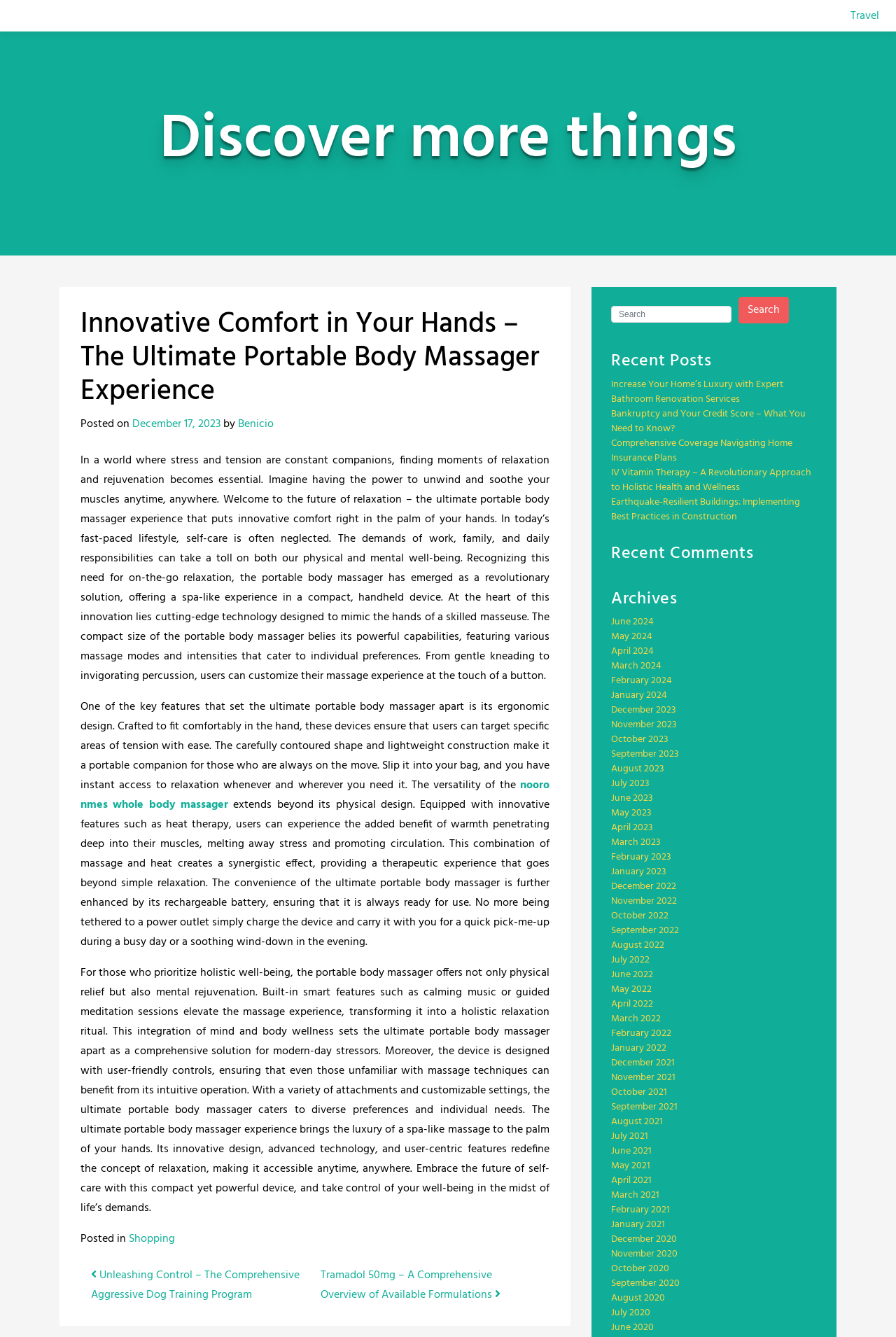What feature of the portable body massager allows for customization?
Please provide an in-depth and detailed response to the question.

According to the article, the portable body massager has various attachments and customizable settings, which enable users to tailor their massage experience to their individual preferences and needs.